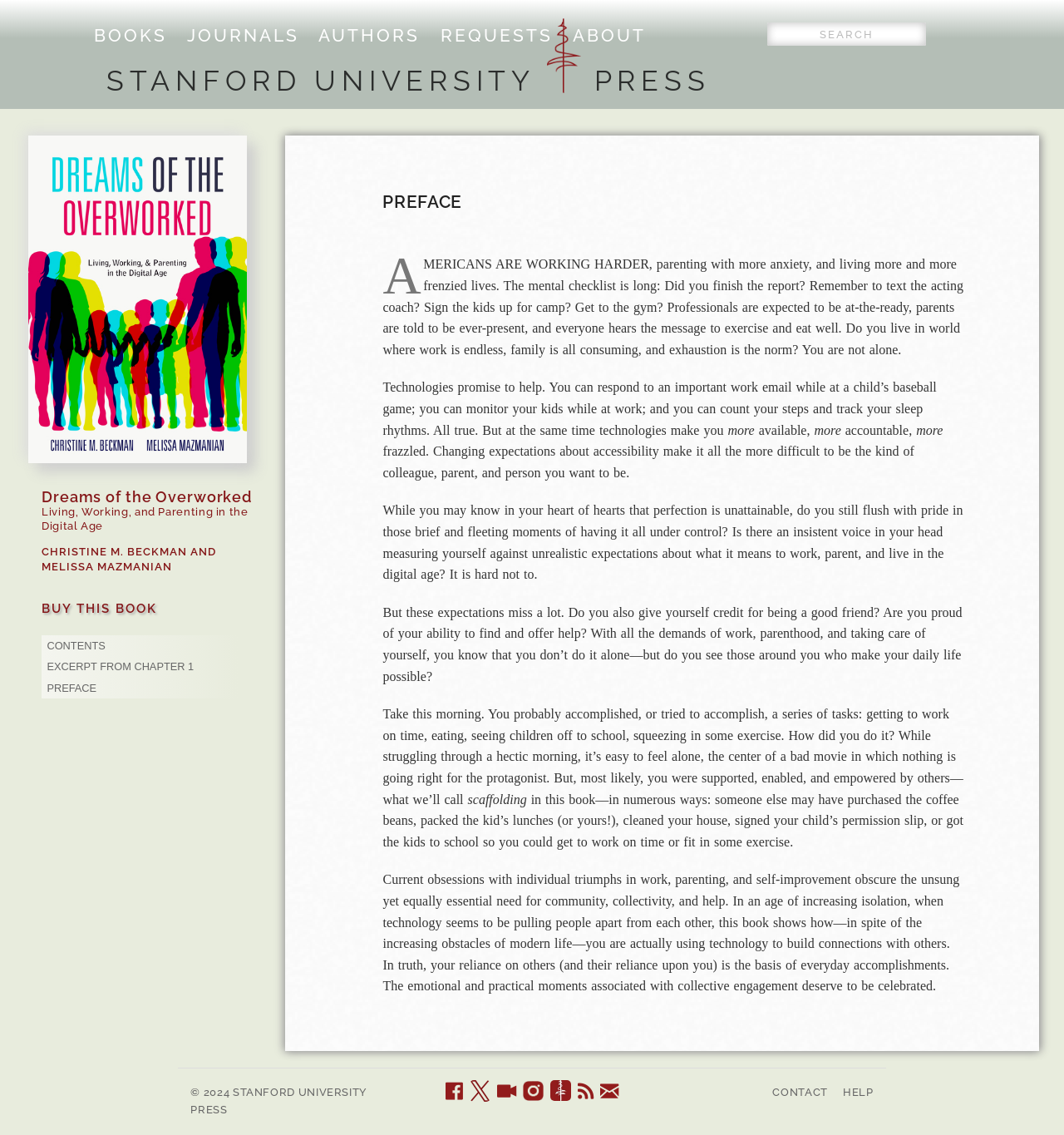What is the theme of the book? Please answer the question using a single word or phrase based on the image.

Work-life balance in the digital age